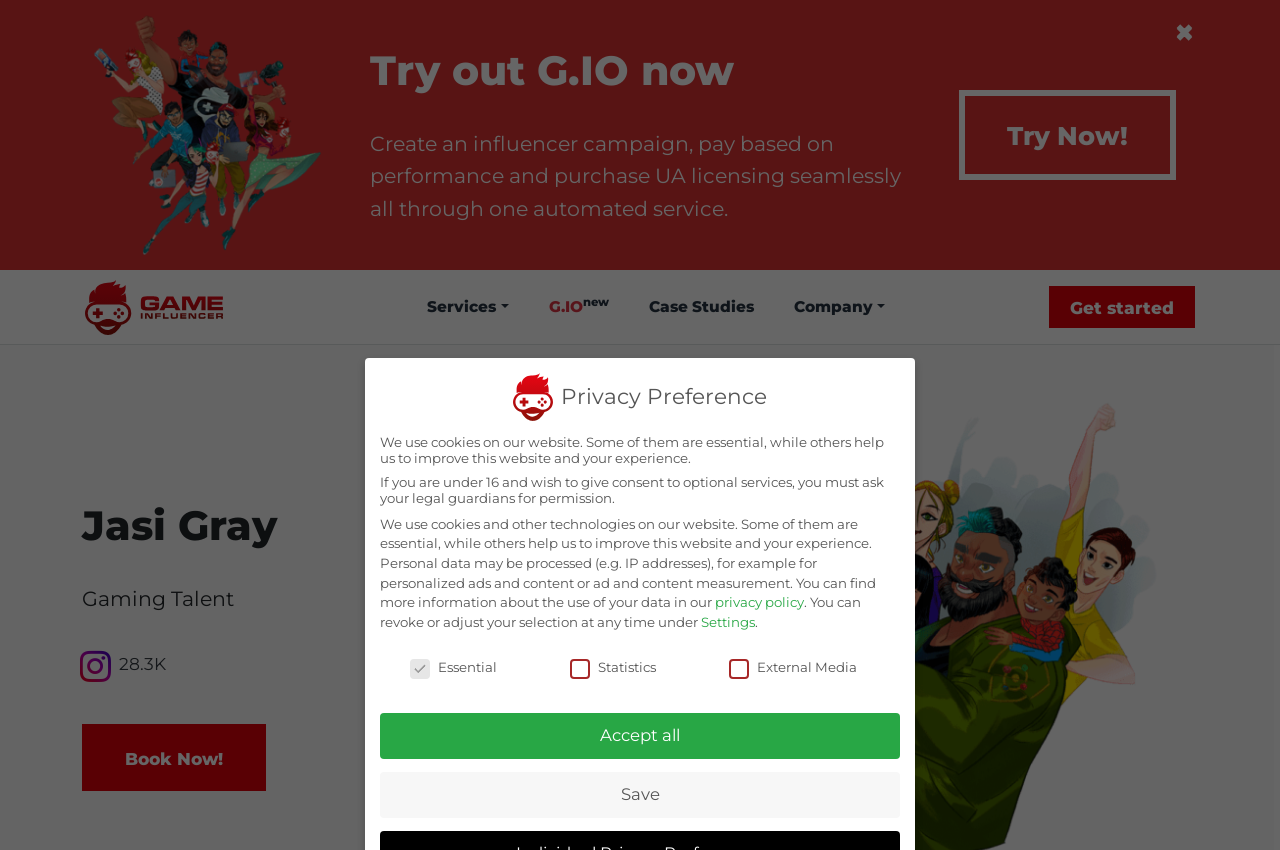Based on the image, please elaborate on the answer to the following question:
How many followers does Jasi Gray have on Instagram?

I found the answer by looking at the link element with the text ' 28.3K' which is located near the heading element with the text 'Jasi Gray', suggesting that it is related to Jasi Gray's Instagram followers.